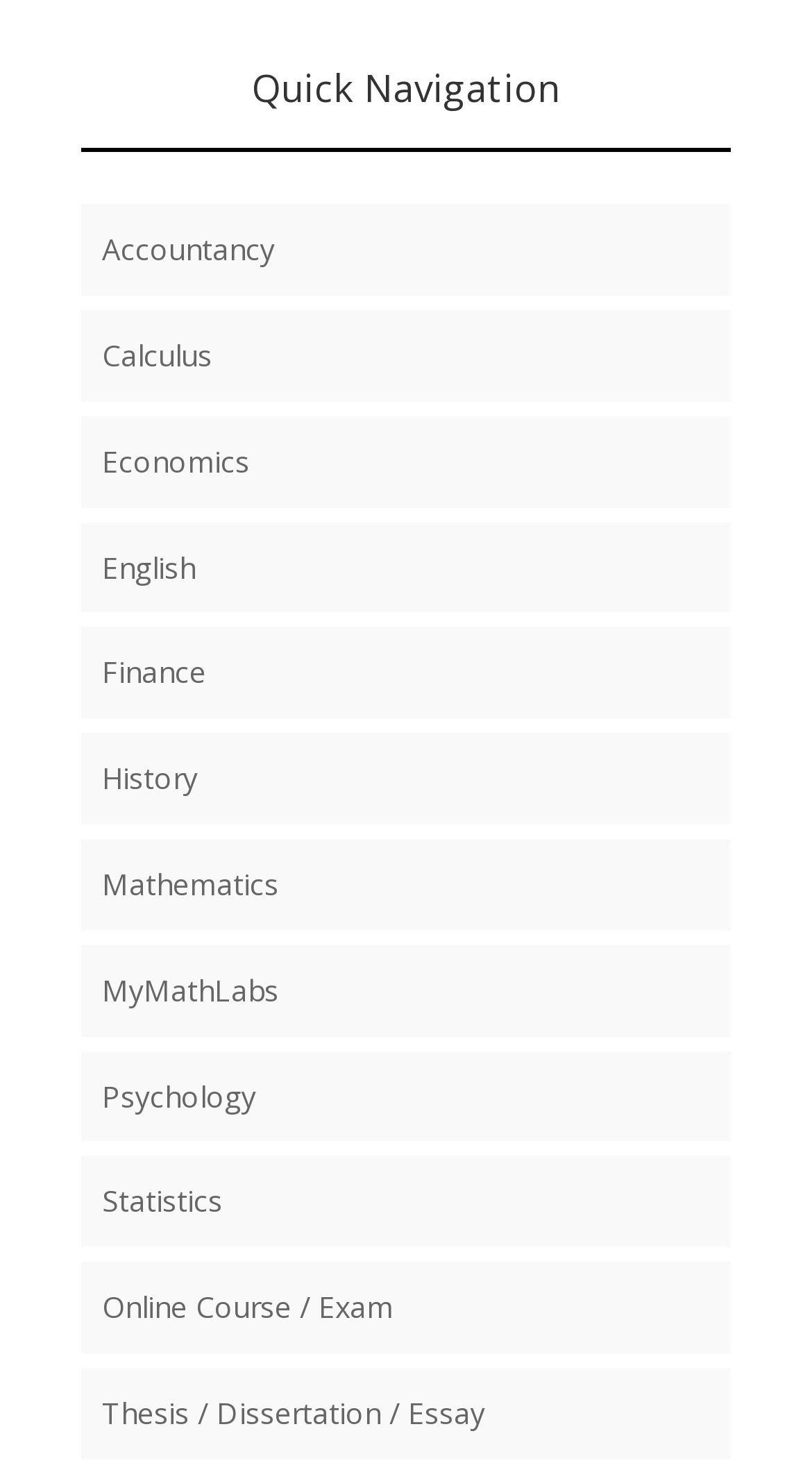Determine the bounding box coordinates for the area you should click to complete the following instruction: "view Thesis / Dissertation / Essay".

[0.126, 0.952, 0.597, 0.979]